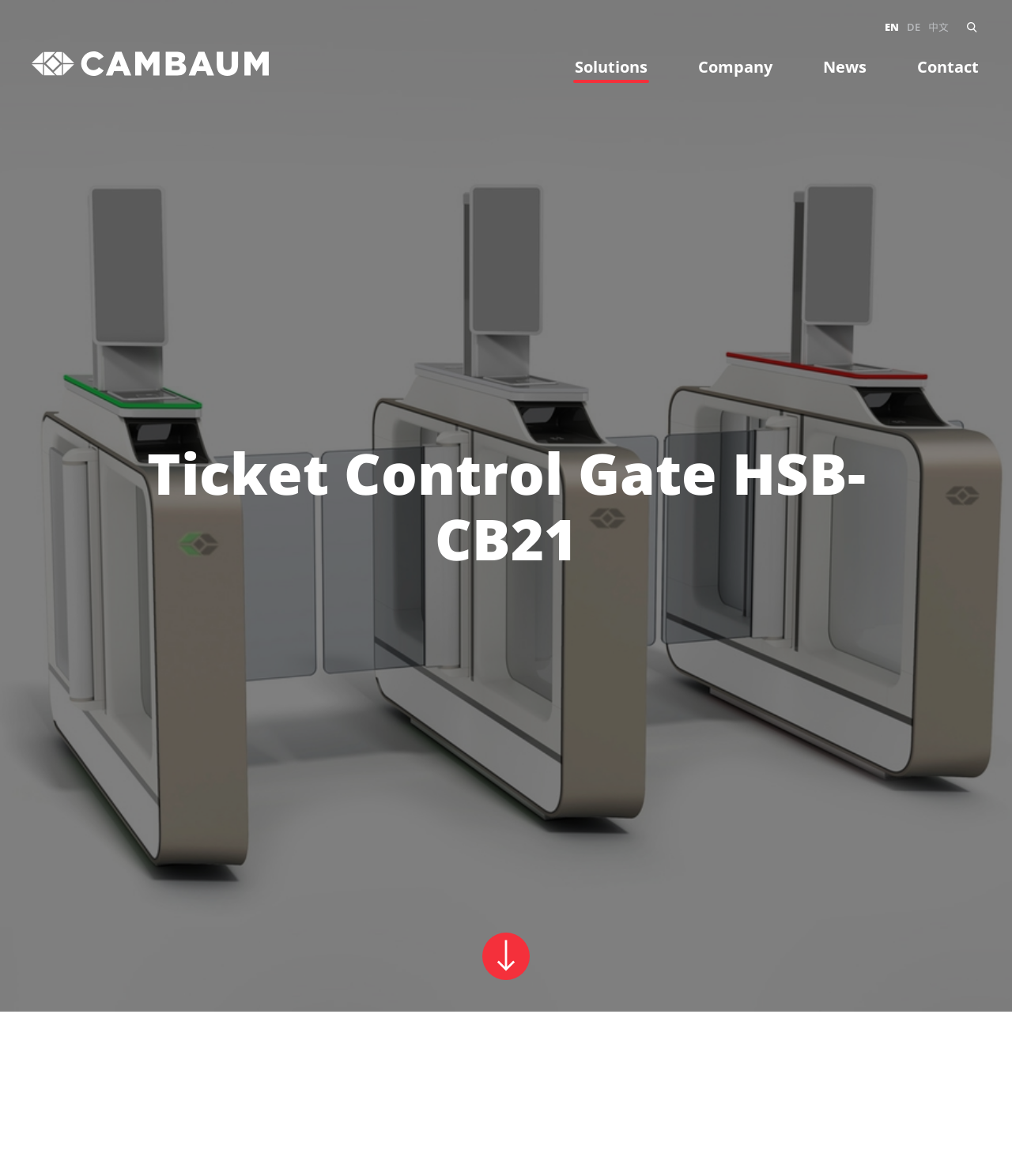Is there a logo present on the webpage?
Answer the question with a single word or phrase derived from the image.

Yes